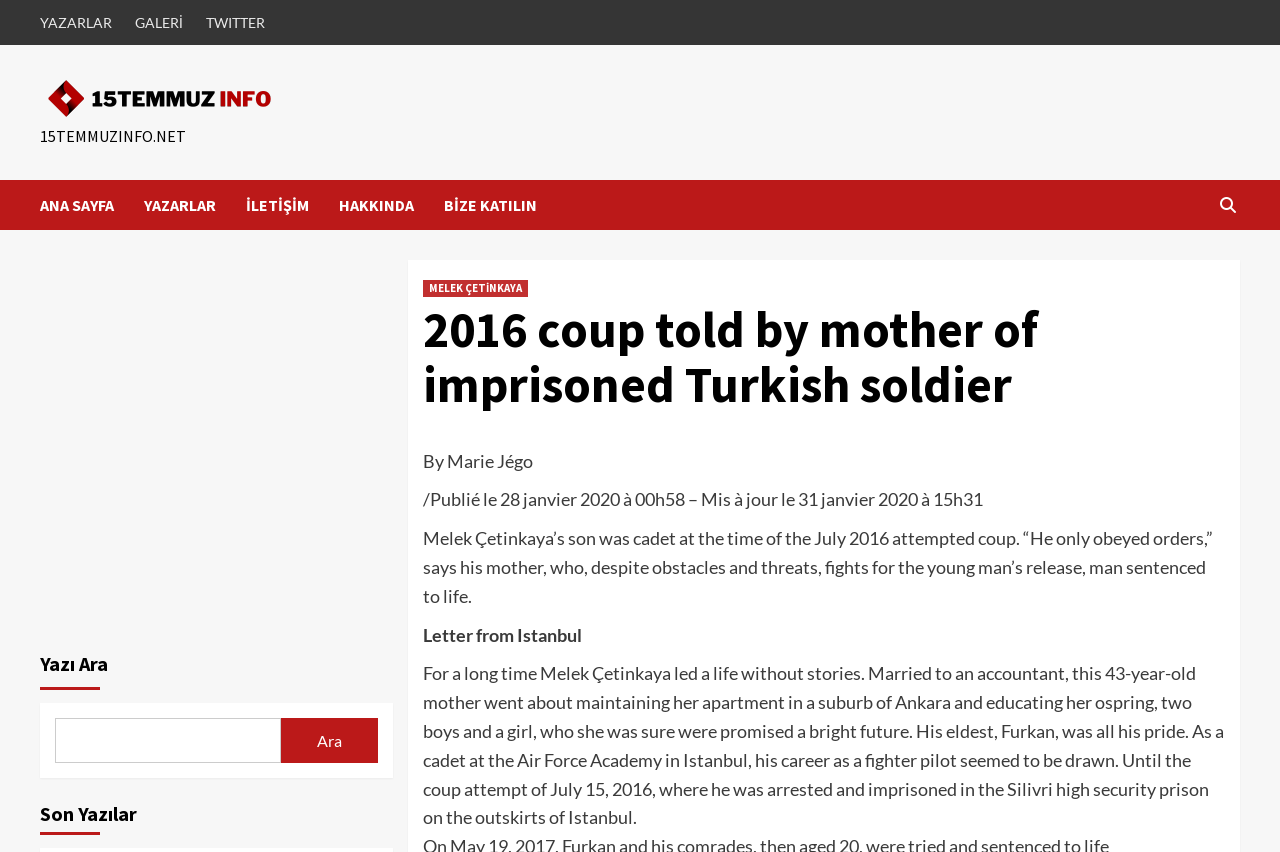Could you provide the bounding box coordinates for the portion of the screen to click to complete this instruction: "Click on the 'YAZARLAR' link"?

[0.031, 0.0, 0.095, 0.053]